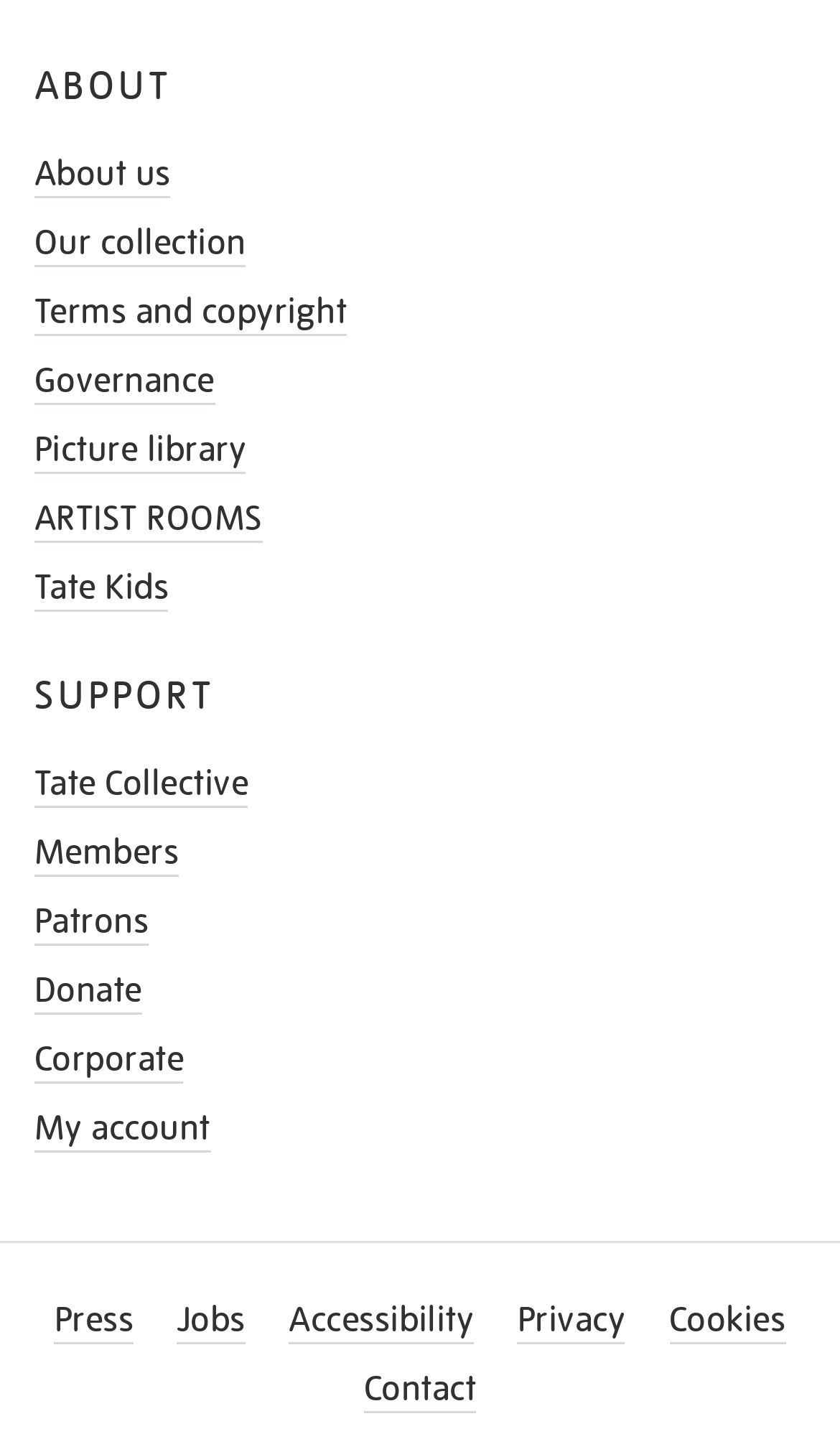Determine the bounding box coordinates of the region that needs to be clicked to achieve the task: "View ARTIST ROOMS".

[0.041, 0.349, 0.313, 0.38]